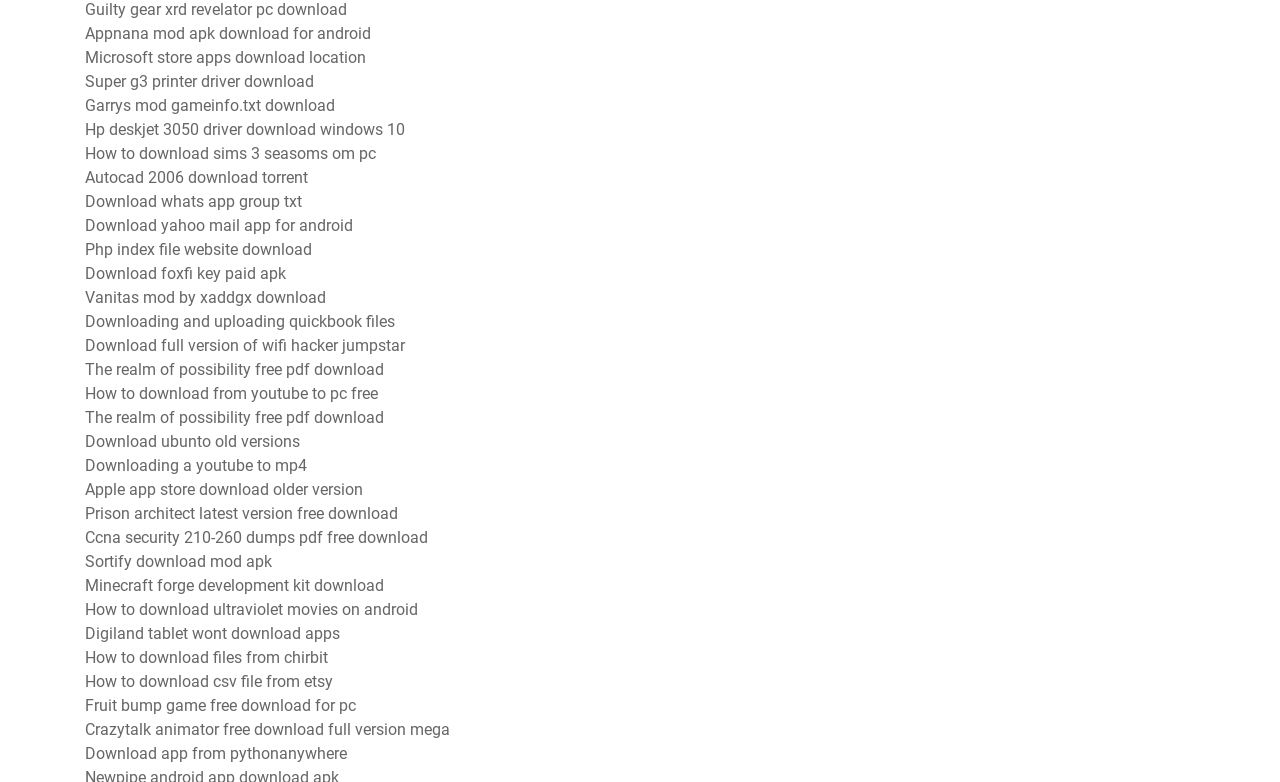Indicate the bounding box coordinates of the element that must be clicked to execute the instruction: "Click the 'Register' link". The coordinates should be given as four float numbers between 0 and 1, i.e., [left, top, right, bottom].

None